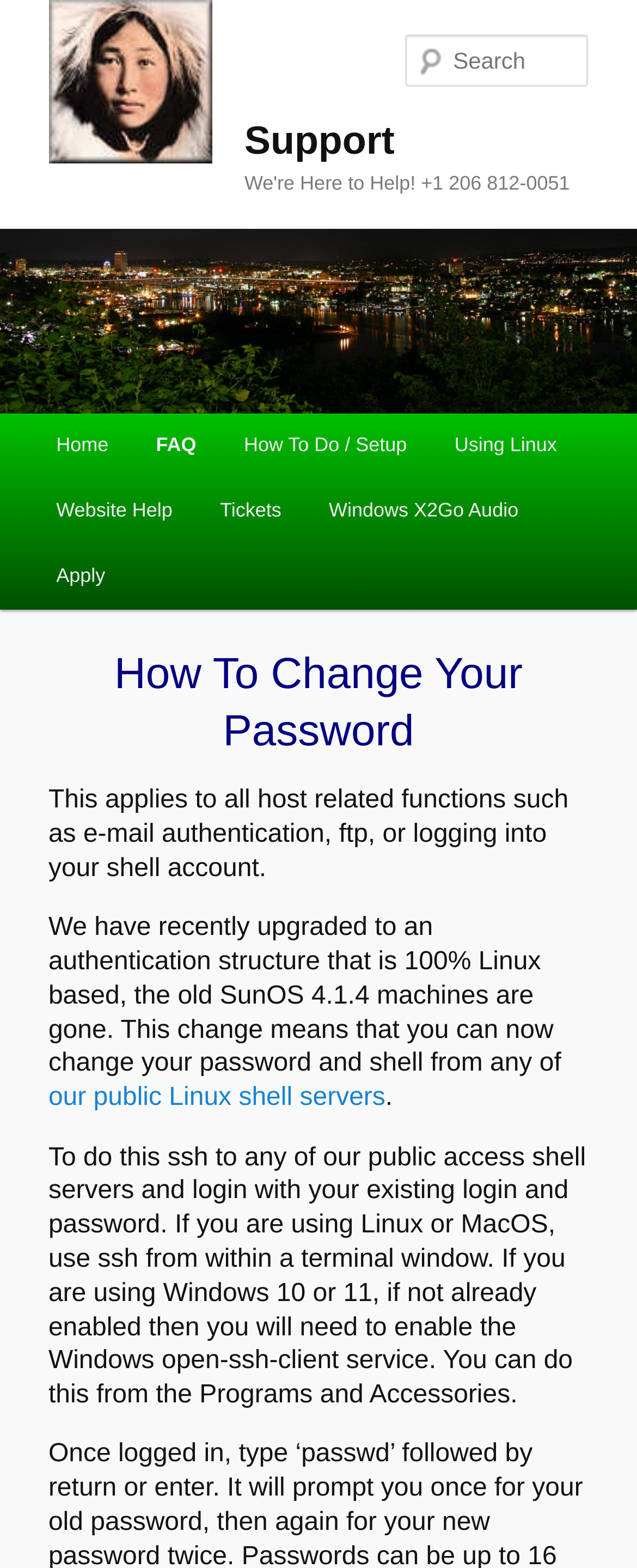What is the topic of the current webpage?
Relying on the image, give a concise answer in one word or a brief phrase.

Changing password